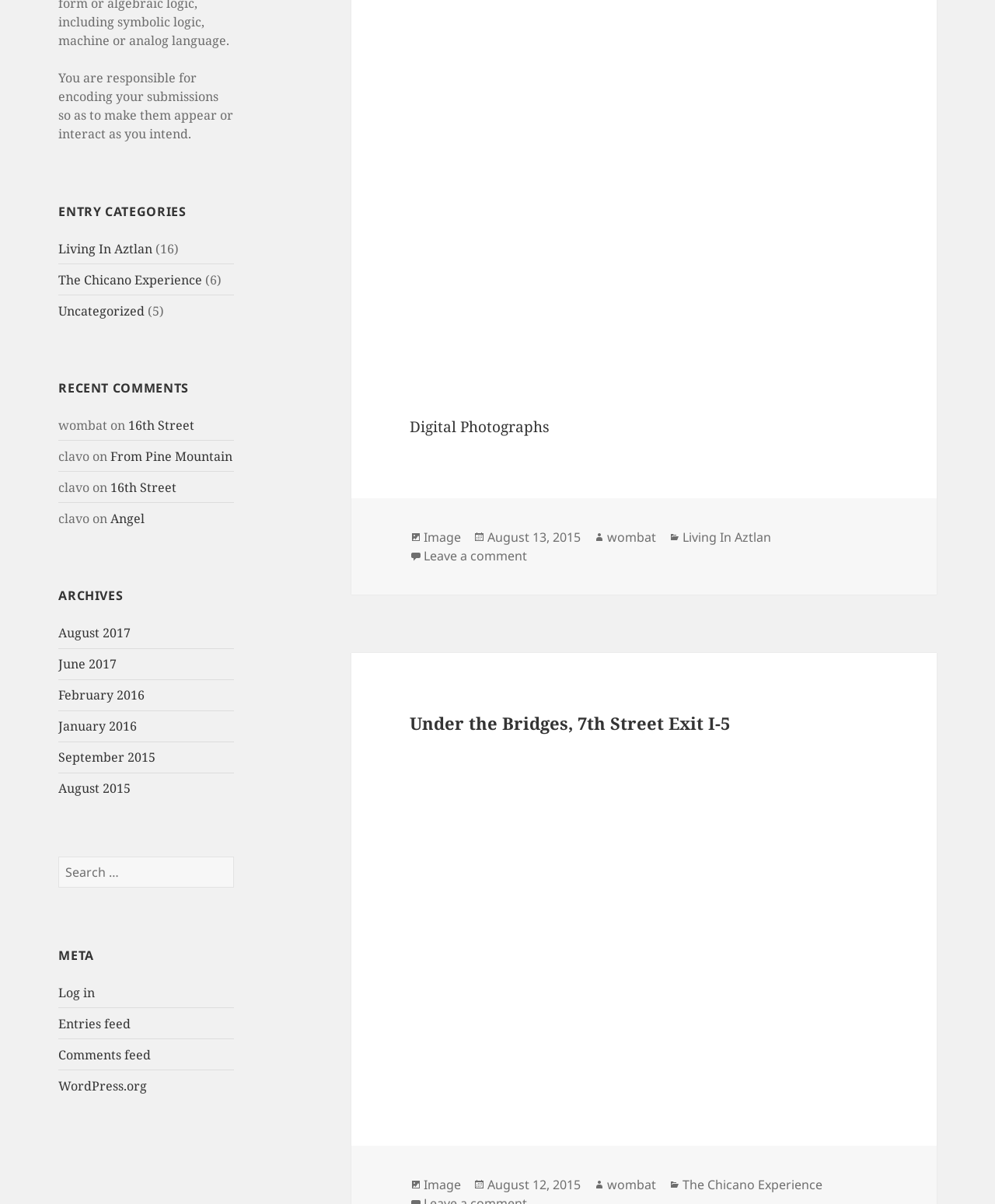Show the bounding box coordinates for the element that needs to be clicked to execute the following instruction: "View recent comments". Provide the coordinates in the form of four float numbers between 0 and 1, i.e., [left, top, right, bottom].

[0.059, 0.314, 0.235, 0.33]